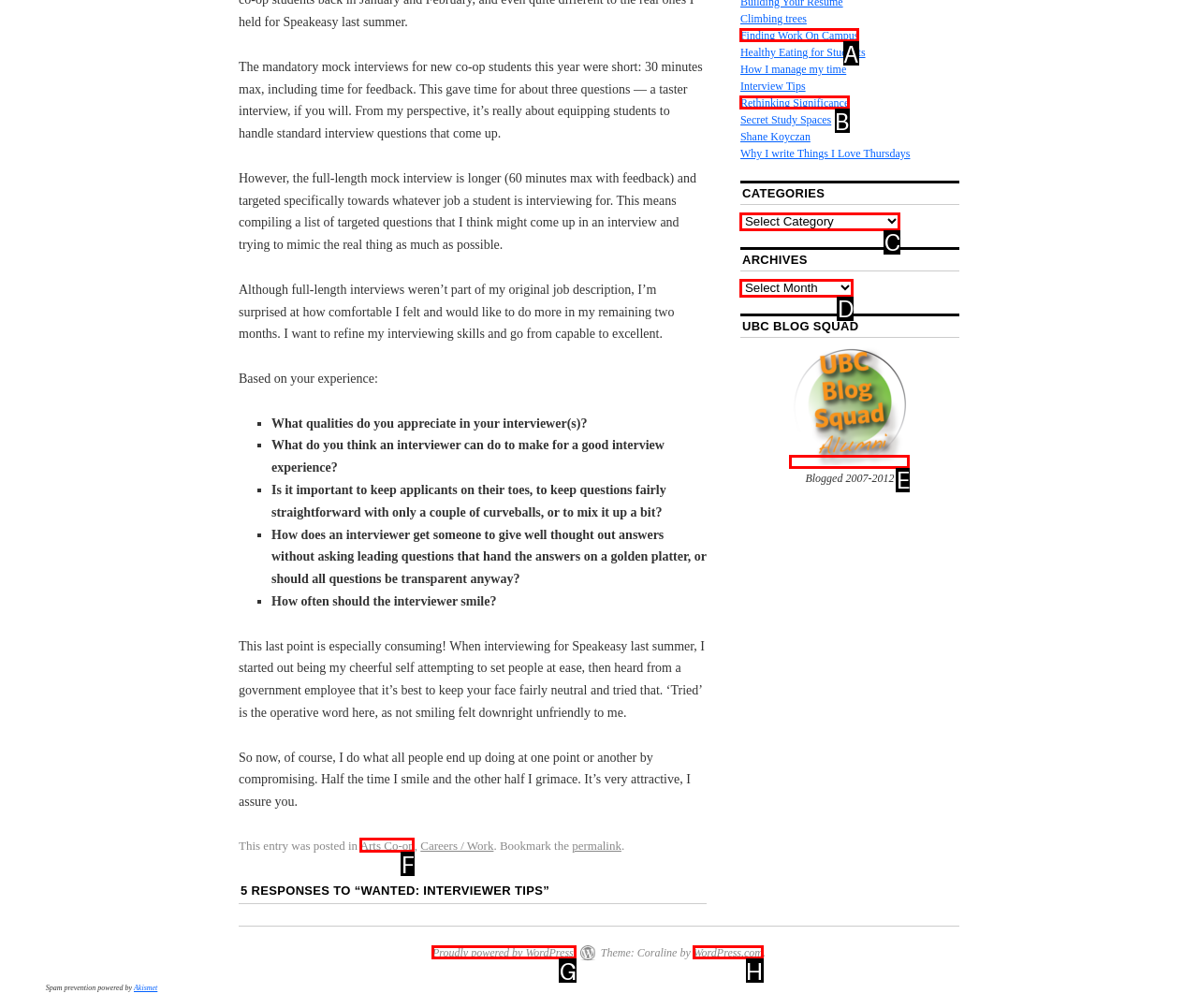Which lettered option matches the following description: Finding Work On Campus
Provide the letter of the matching option directly.

A